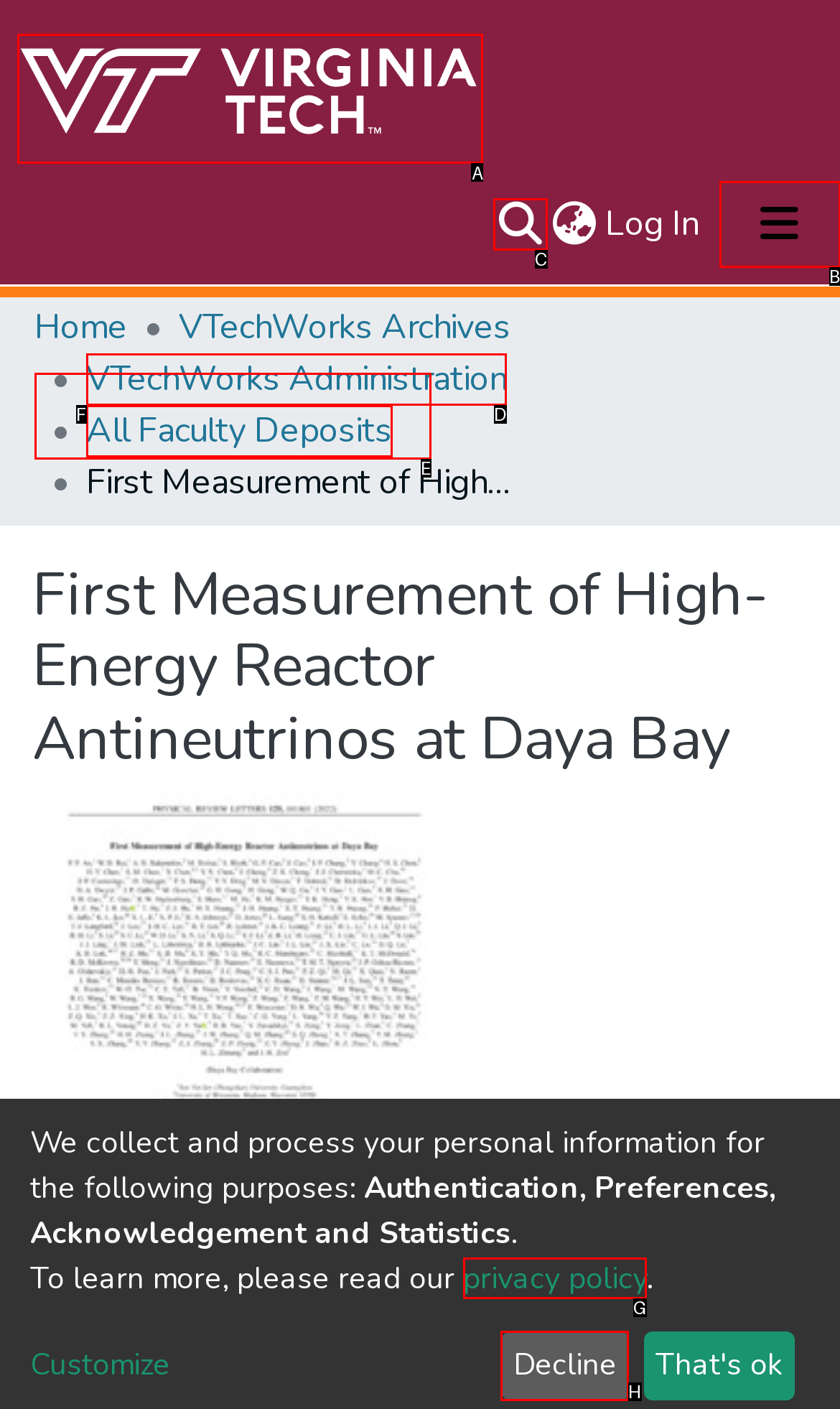Select the letter of the UI element you need to click to complete this task: View repository logo.

A